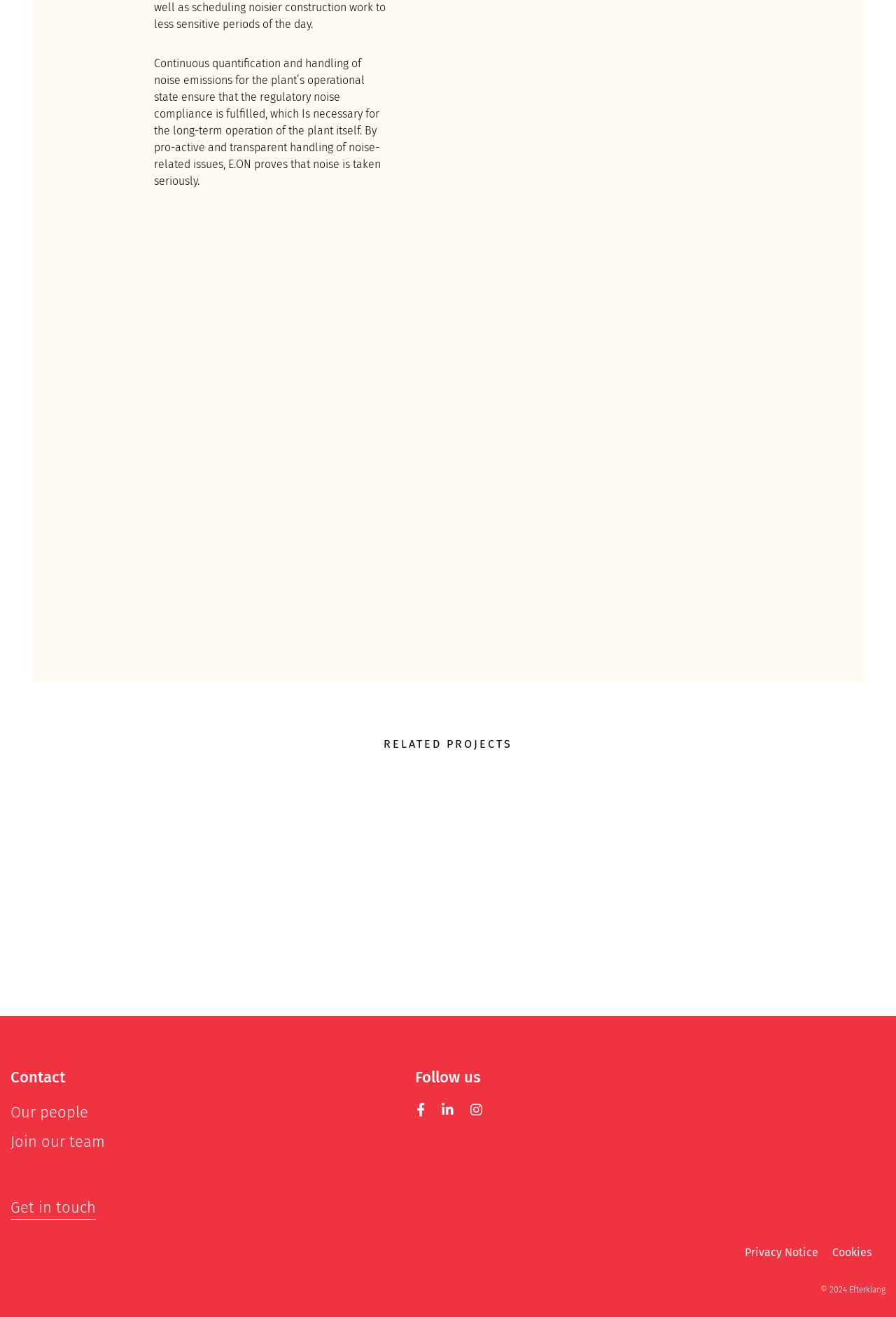What is the main topic of the webpage?
Refer to the screenshot and answer in one word or phrase.

Noise emissions